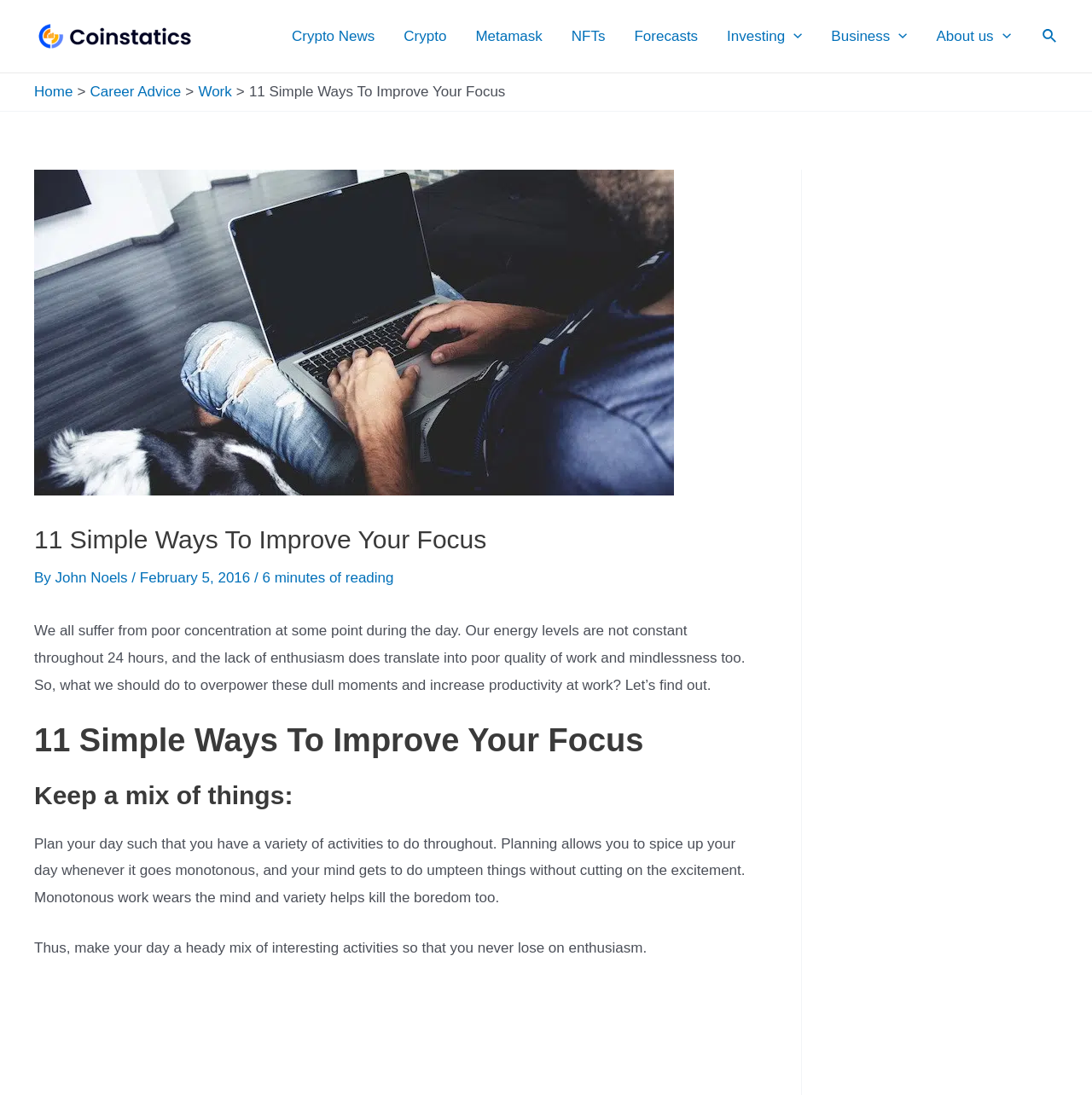Provide a single word or phrase to answer the given question: 
How long does it take to read the article?

6 minutes